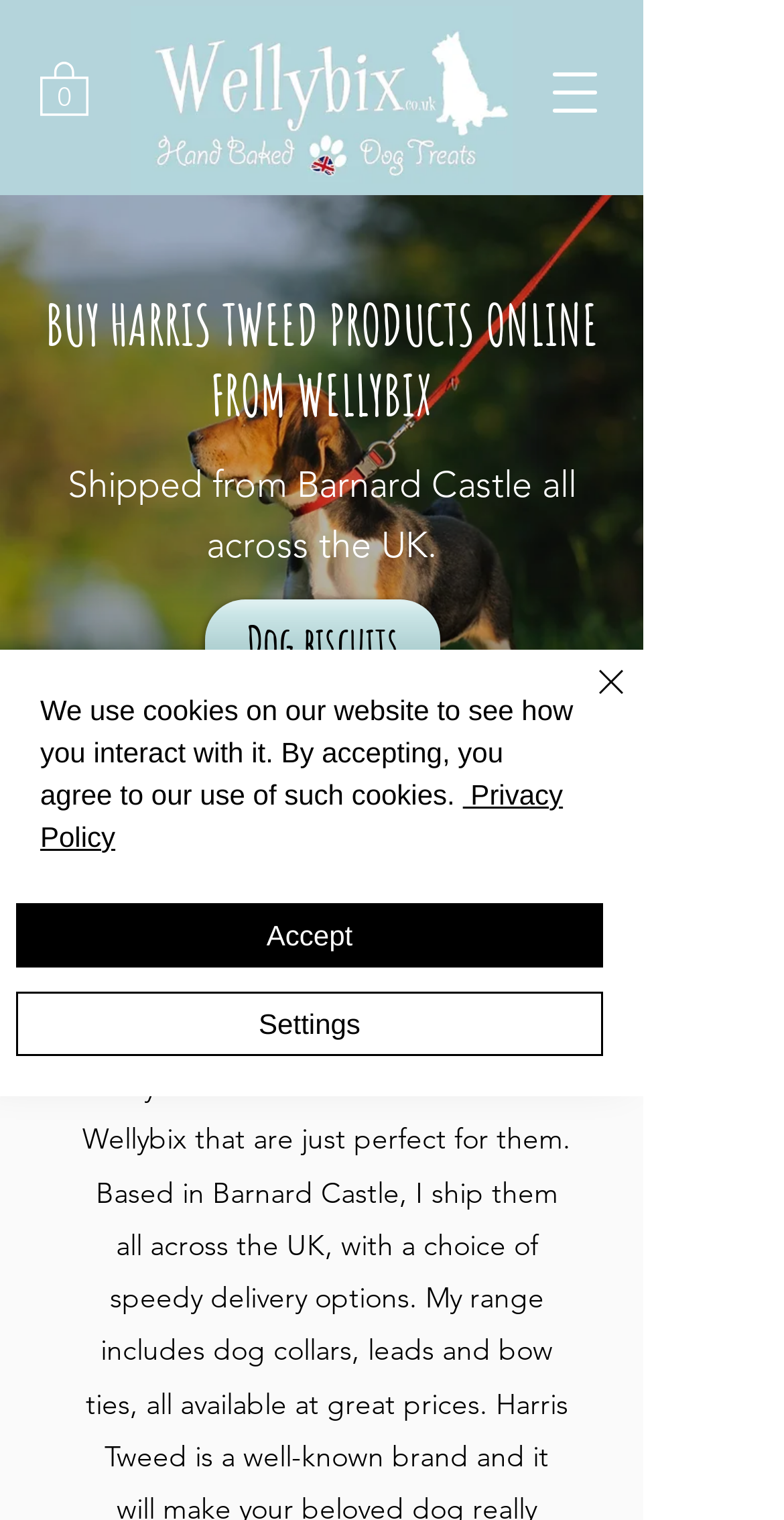What type of products can be bought from Wellybix?
Please look at the screenshot and answer using one word or phrase.

Harris Tweed products